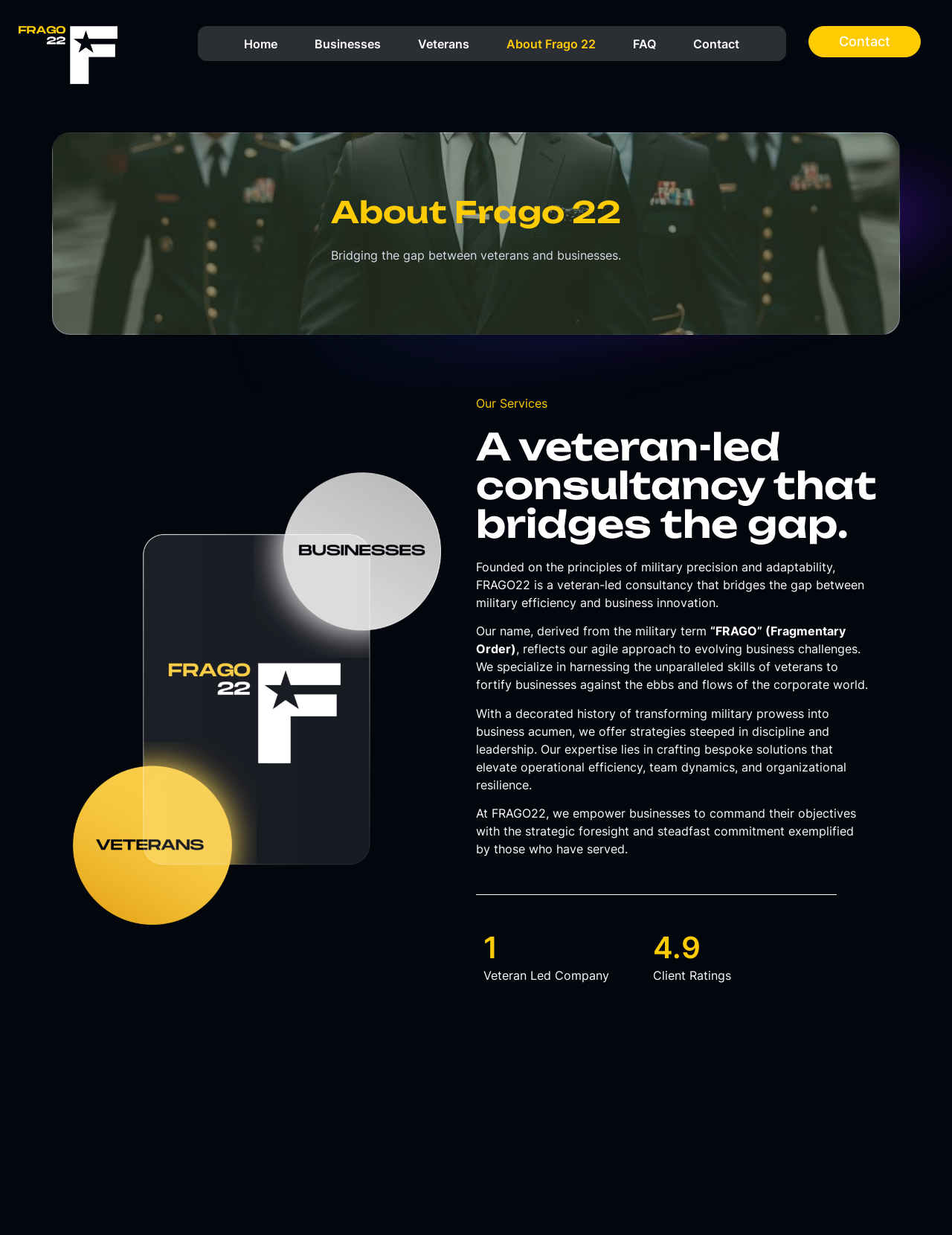What is the focus of the company's strategies?
Refer to the screenshot and deliver a thorough answer to the question presented.

The focus of the company's strategies is mentioned in the static text 'Our expertise lies in crafting bespoke solutions that elevate operational efficiency, team dynamics, and organizational resilience.'